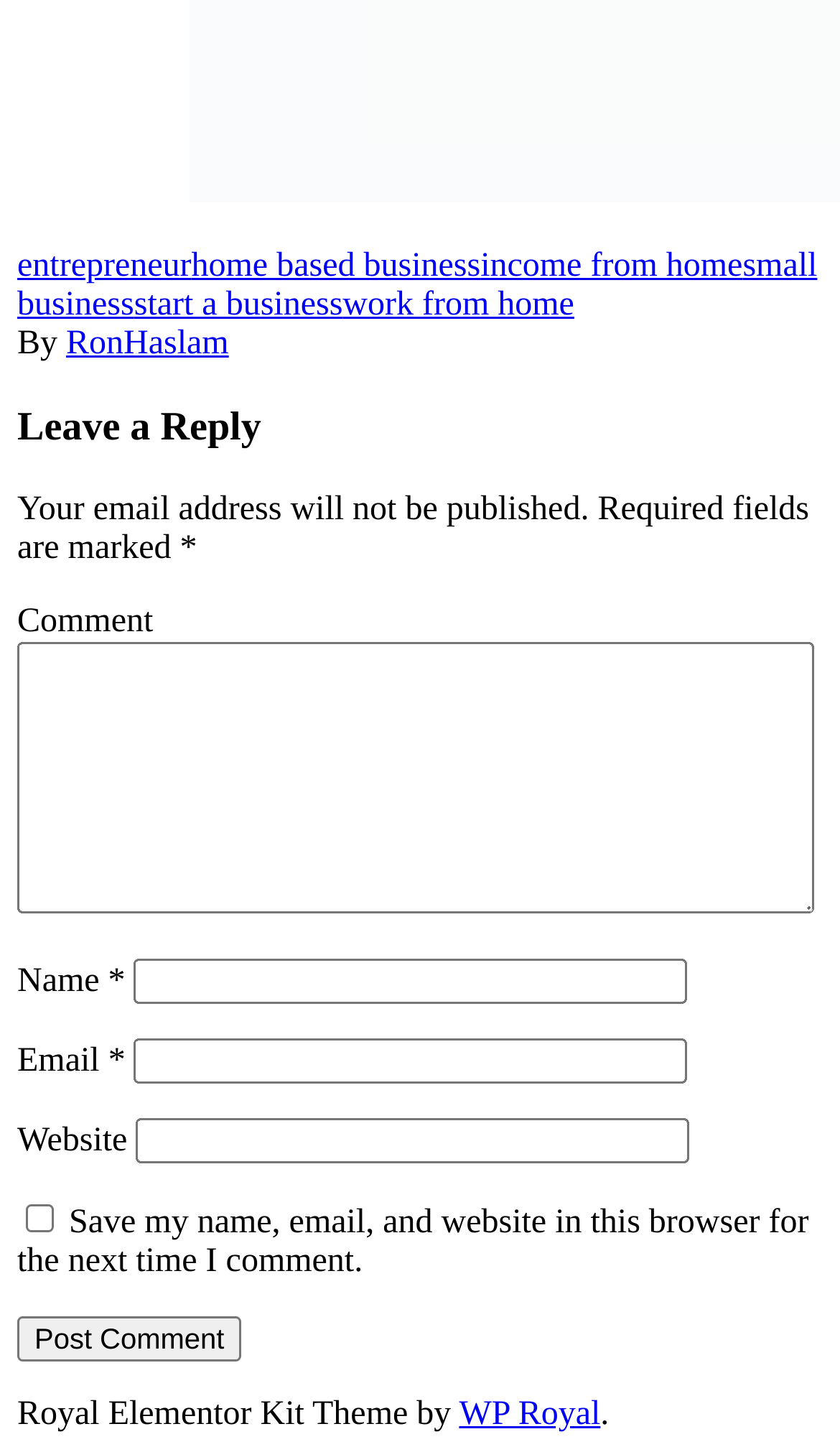Specify the bounding box coordinates of the element's region that should be clicked to achieve the following instruction: "enter your name". The bounding box coordinates consist of four float numbers between 0 and 1, in the format [left, top, right, bottom].

[0.159, 0.661, 0.818, 0.692]